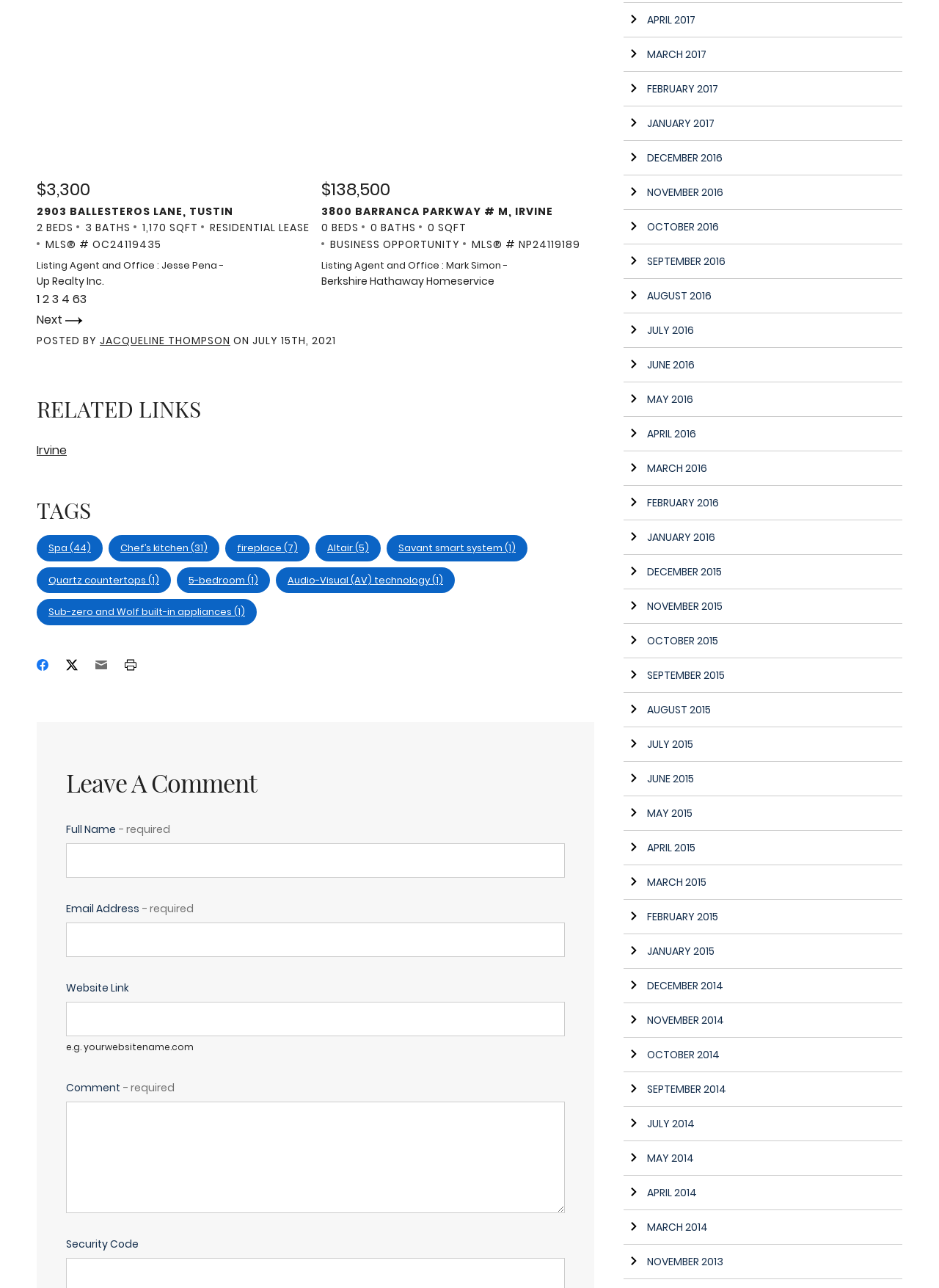How many links are there in the RELATED LINKS section?
Utilize the image to construct a detailed and well-explained answer.

There is only one link in the RELATED LINKS section, which is 'Irvine'.